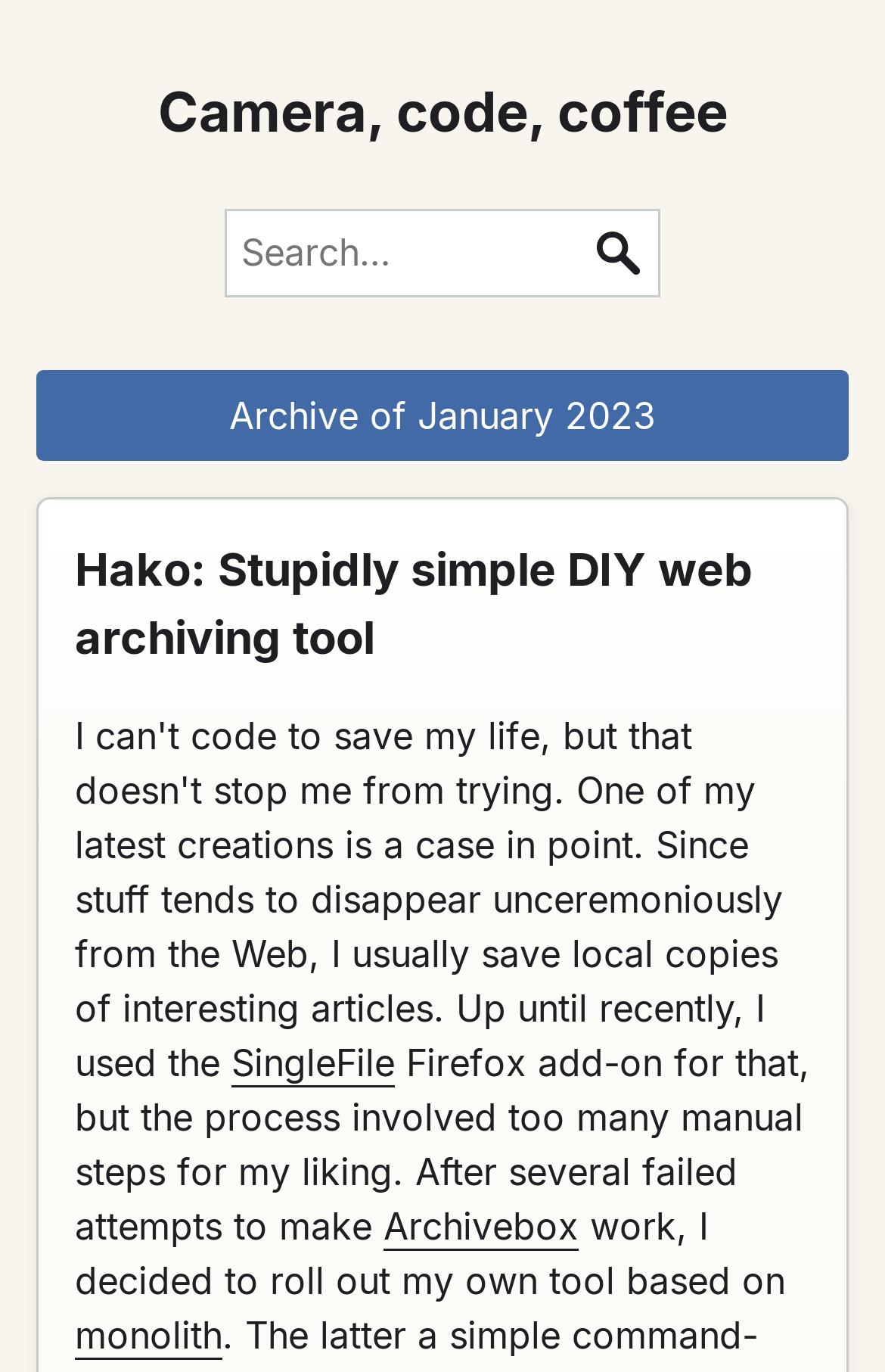Mark the bounding box of the element that matches the following description: "Archivebox".

[0.433, 0.877, 0.654, 0.911]